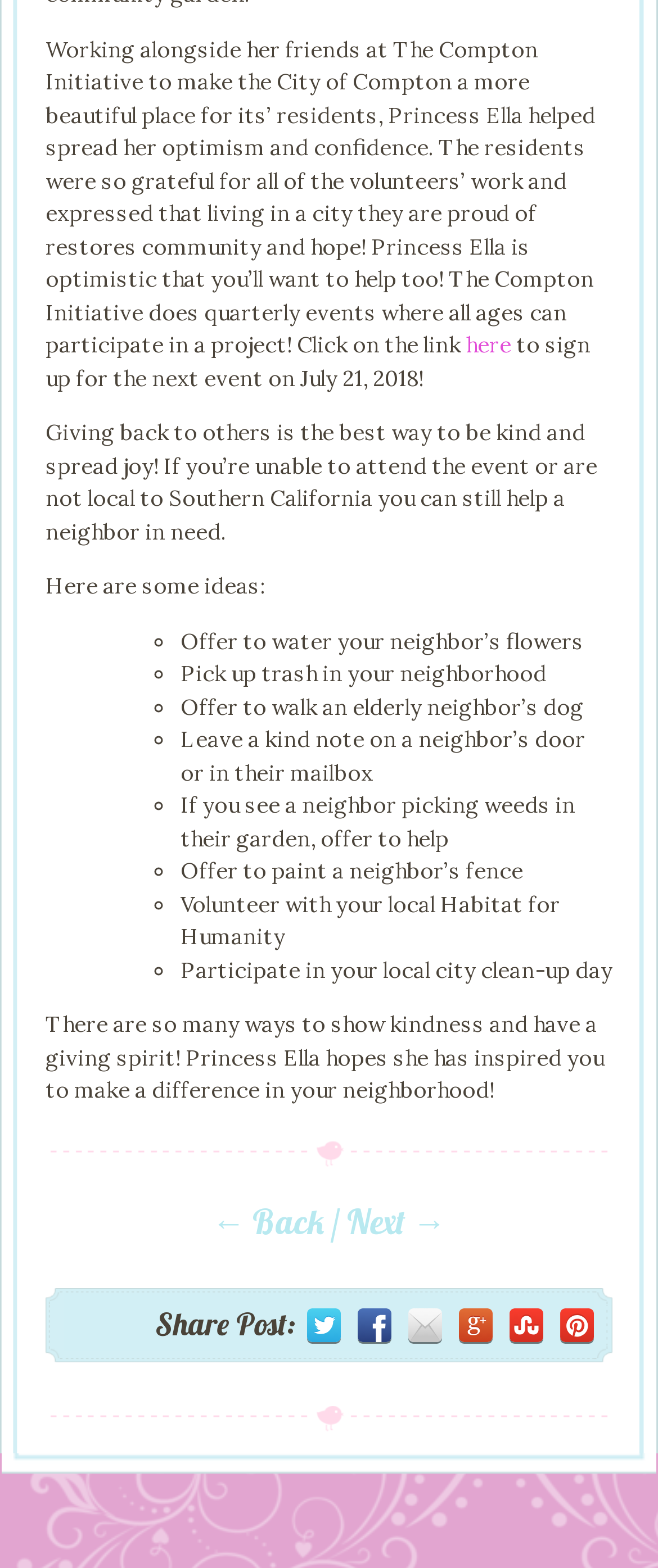Provide a short, one-word or phrase answer to the question below:
What is Princess Ella's goal?

Spread optimism and confidence